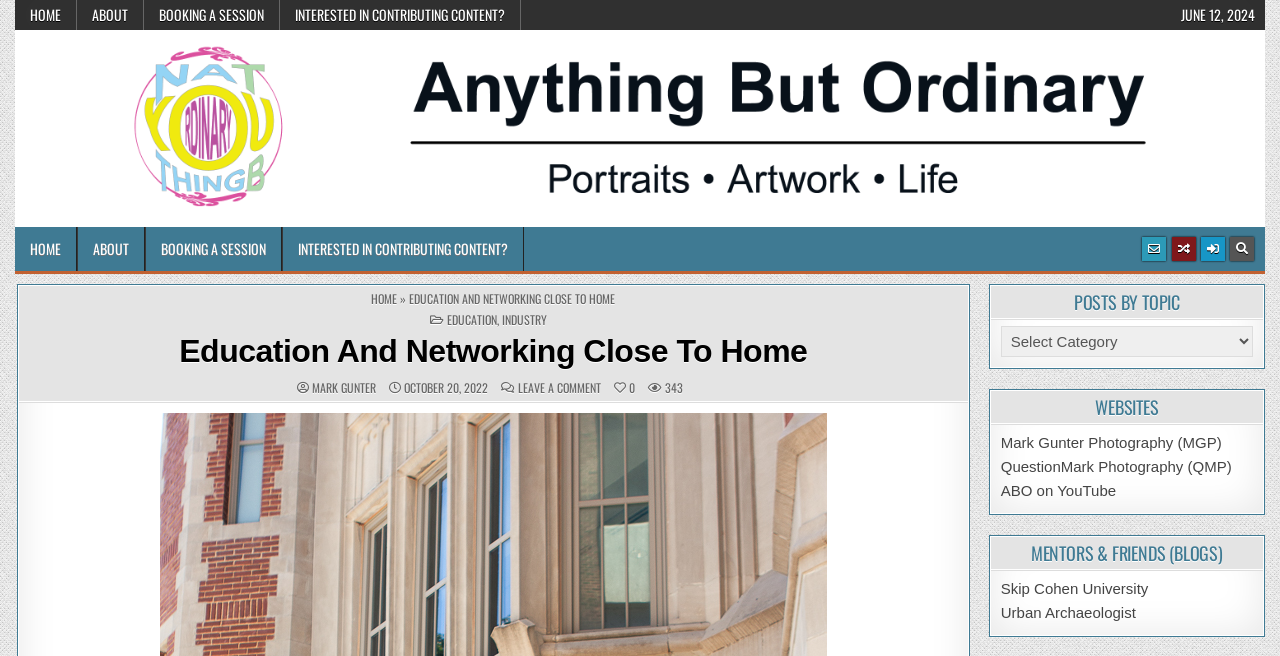Please provide the bounding box coordinates for the element that needs to be clicked to perform the instruction: "Create a website account". The coordinates must consist of four float numbers between 0 and 1, formatted as [left, top, right, bottom].

None